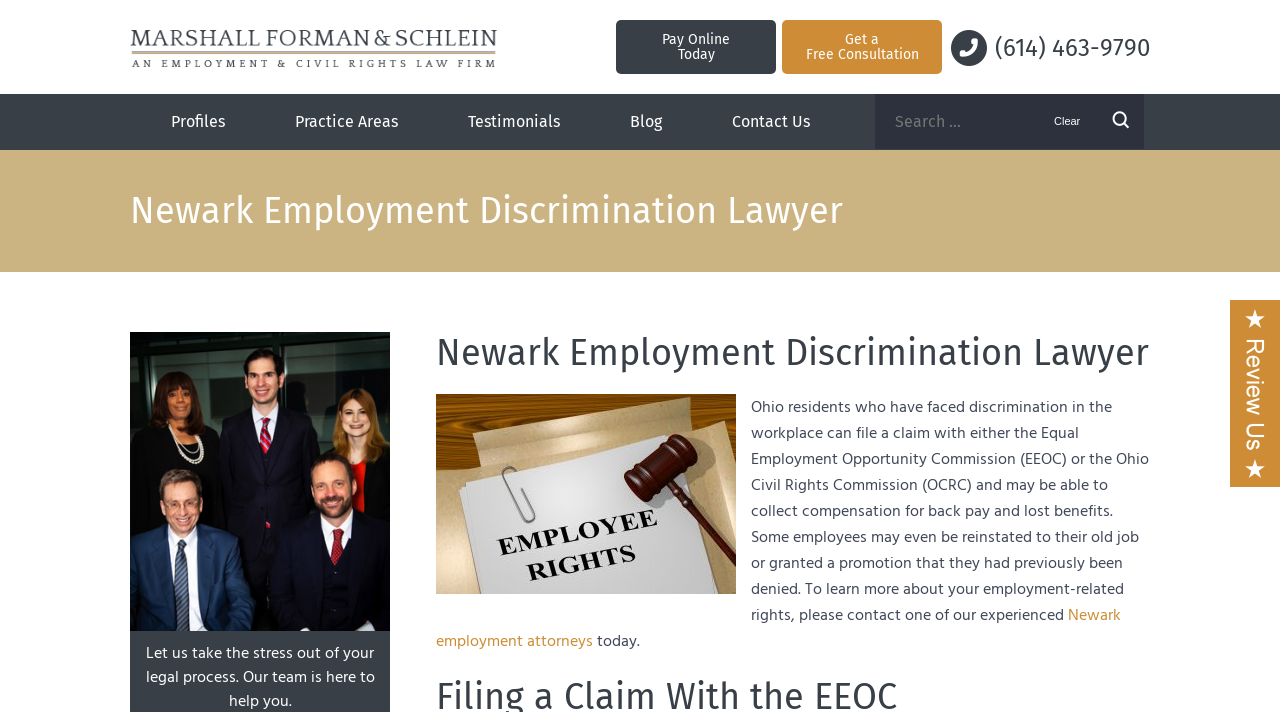Identify the bounding box coordinates of the specific part of the webpage to click to complete this instruction: "read the article An Intermission for After Effects".

None